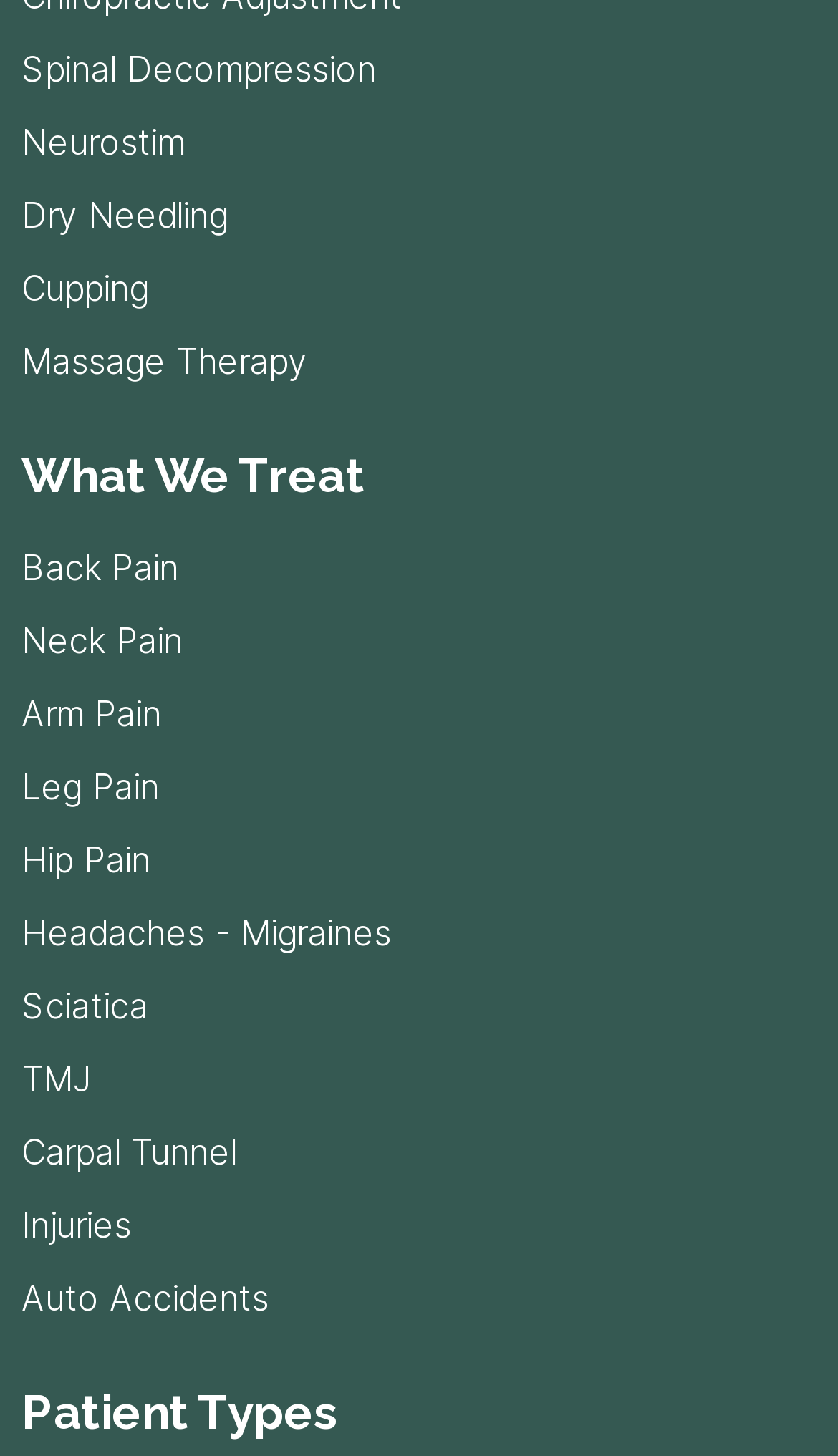Please identify the bounding box coordinates of the area that needs to be clicked to follow this instruction: "Learn about Massage Therapy".

[0.026, 0.23, 0.974, 0.265]